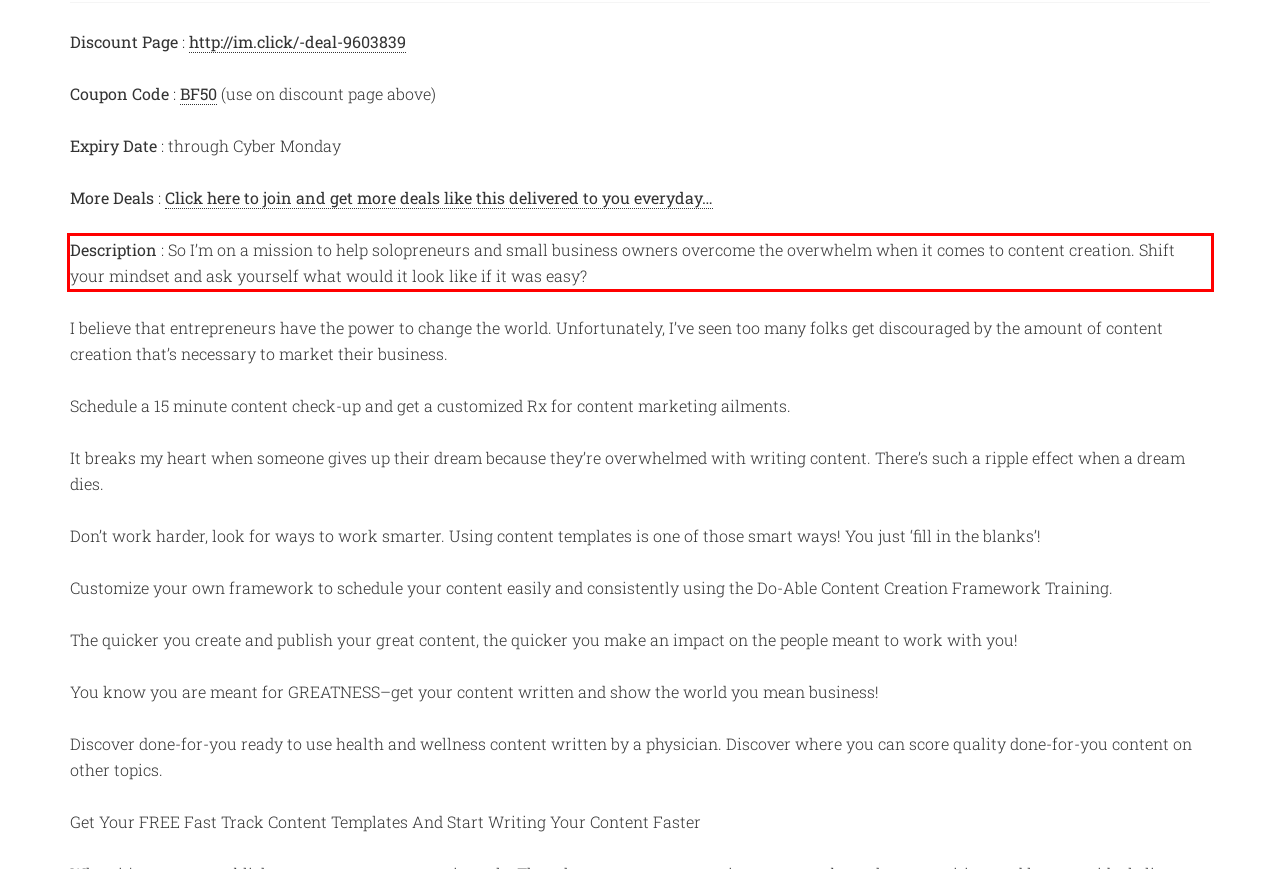Examine the webpage screenshot and use OCR to recognize and output the text within the red bounding box.

Description : So I’m on a mission to help solopreneurs and small business owners overcome the overwhelm when it comes to content creation. Shift your mindset and ask yourself what would it look like if it was easy?